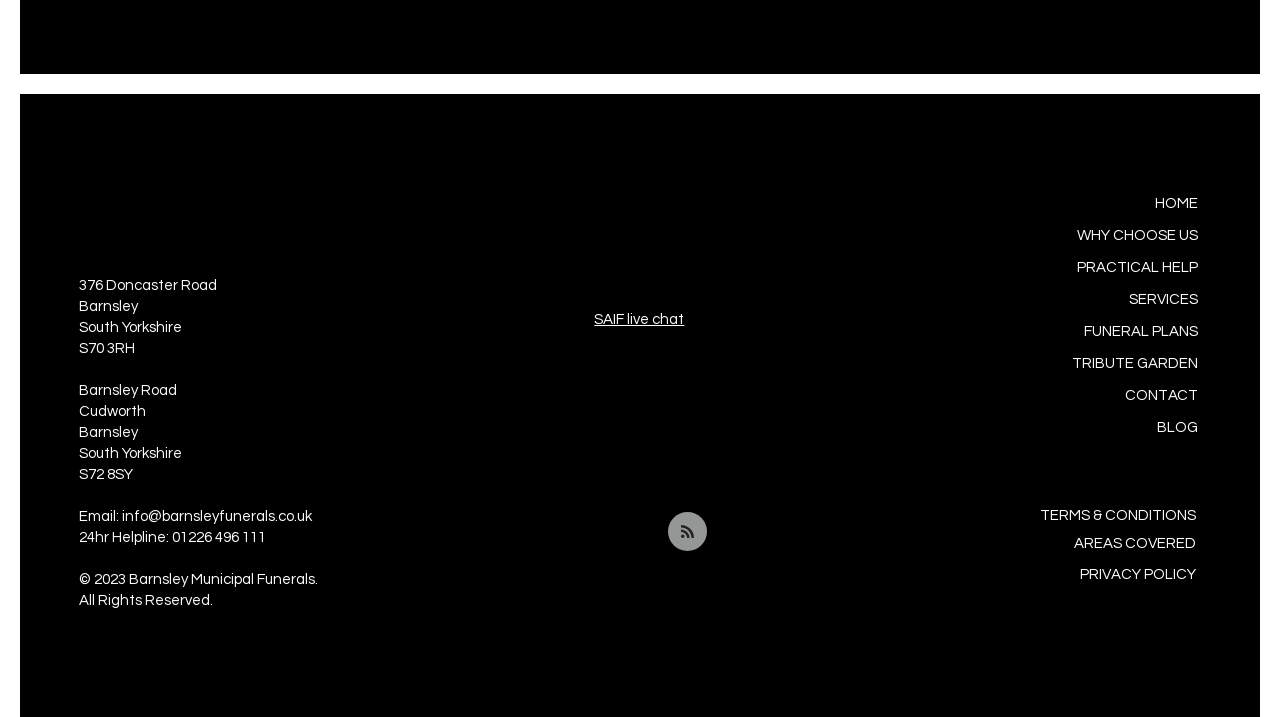What is the purpose of the 'SAIF live chat' link? Look at the image and give a one-word or short phrase answer.

Live chat